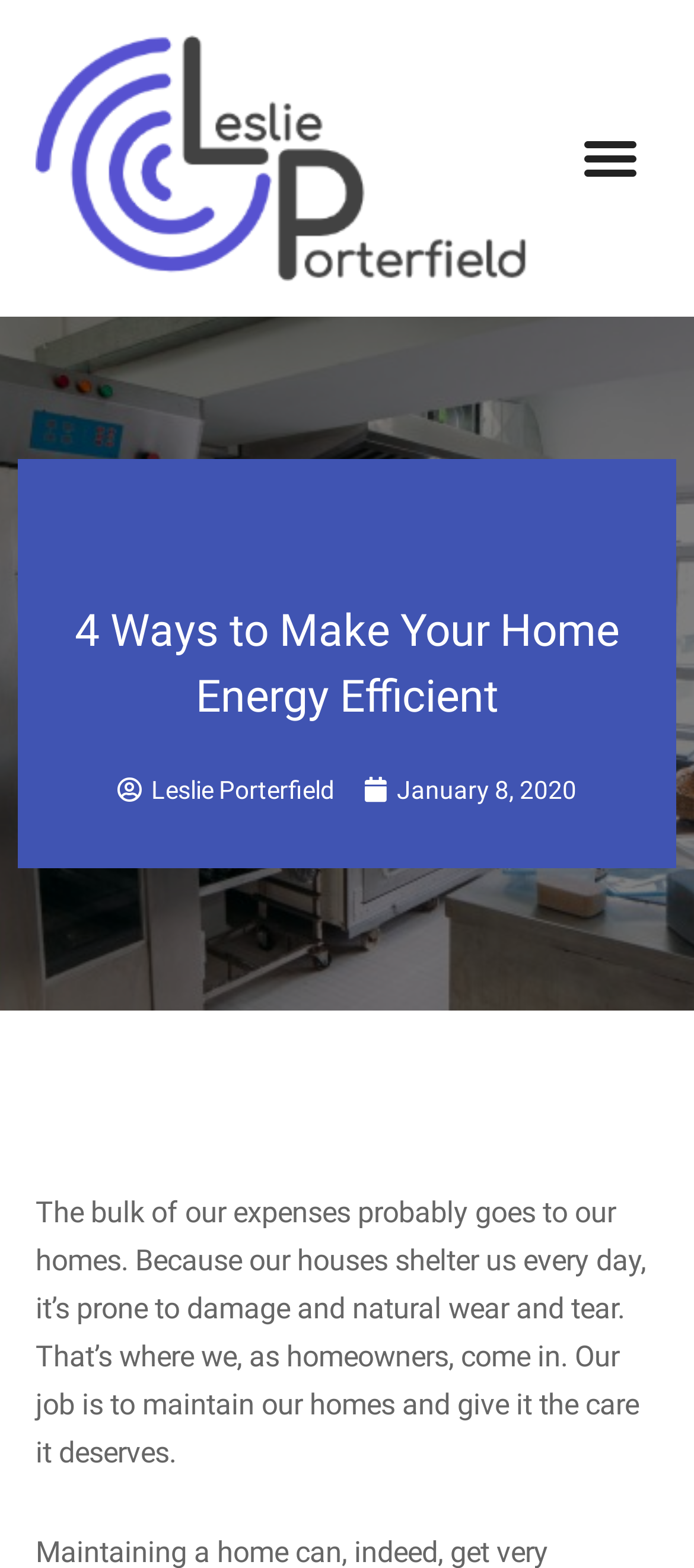What is the purpose of the button?
Analyze the image and deliver a detailed answer to the question.

The purpose of the button can be found in its description 'Menu Toggle' which suggests that it is used to toggle the menu.